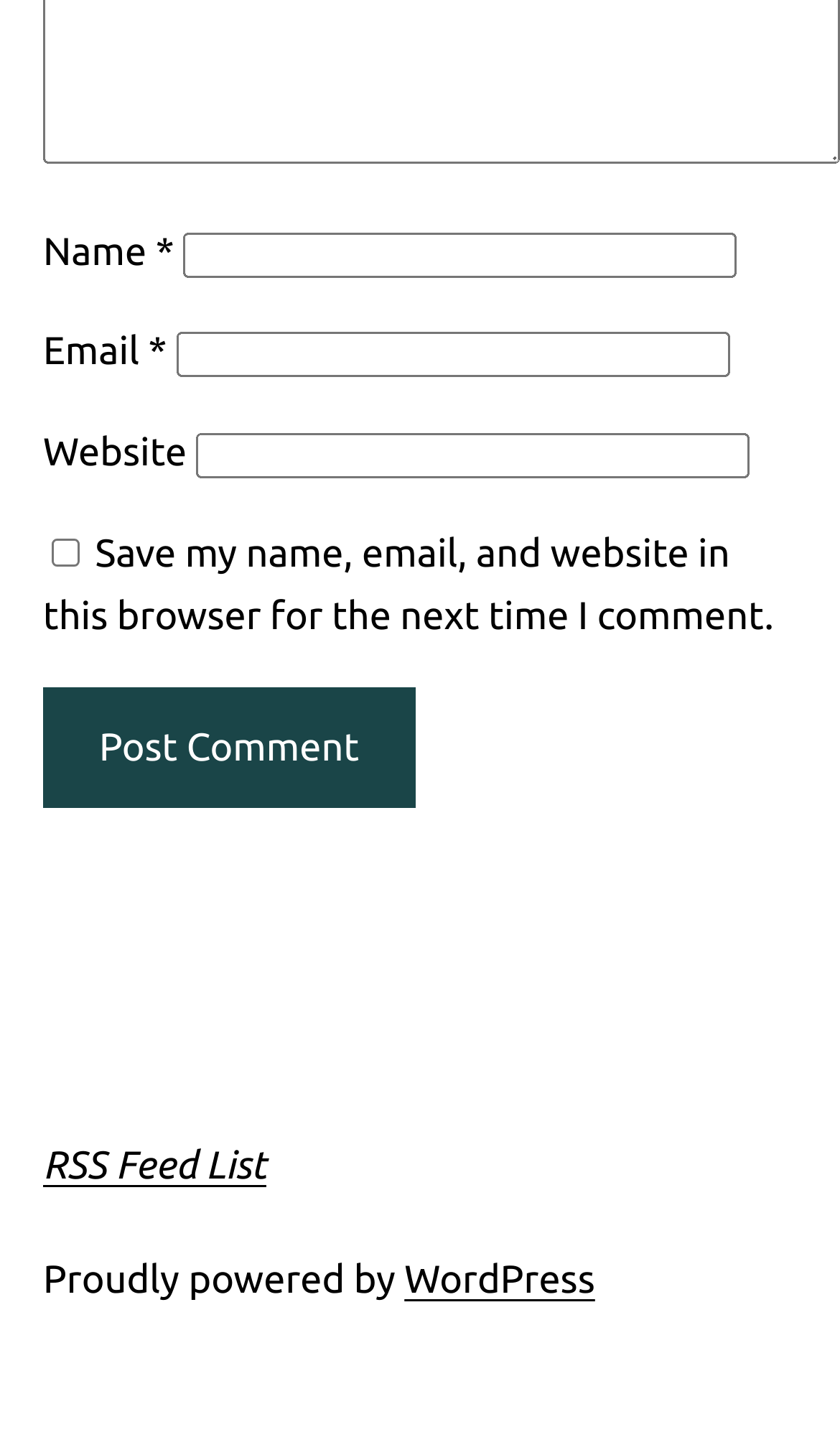Is the 'Website' field required?
Please look at the screenshot and answer using one word or phrase.

No